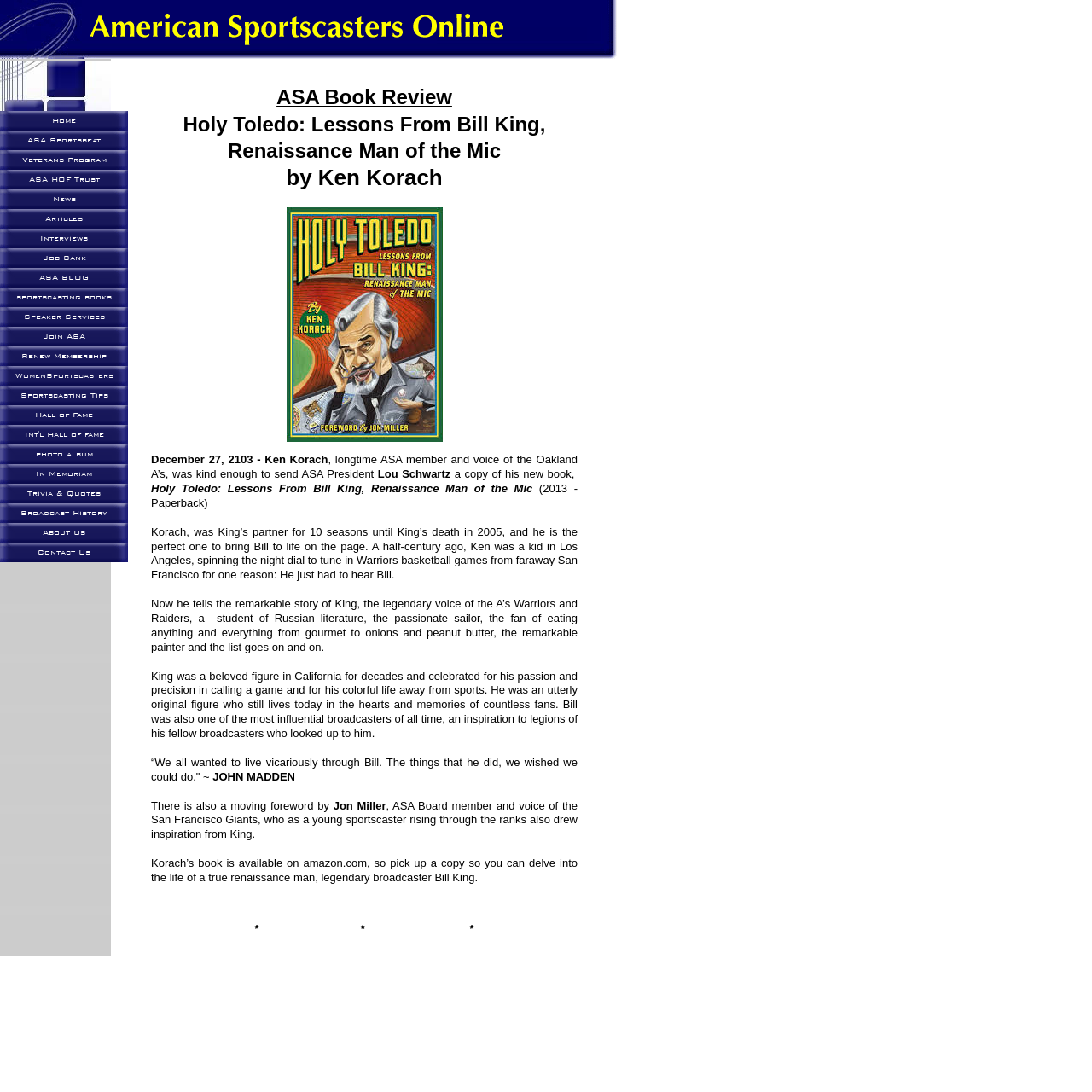Who wrote the foreword of the book?
Refer to the image and provide a one-word or short phrase answer.

Jon Miller